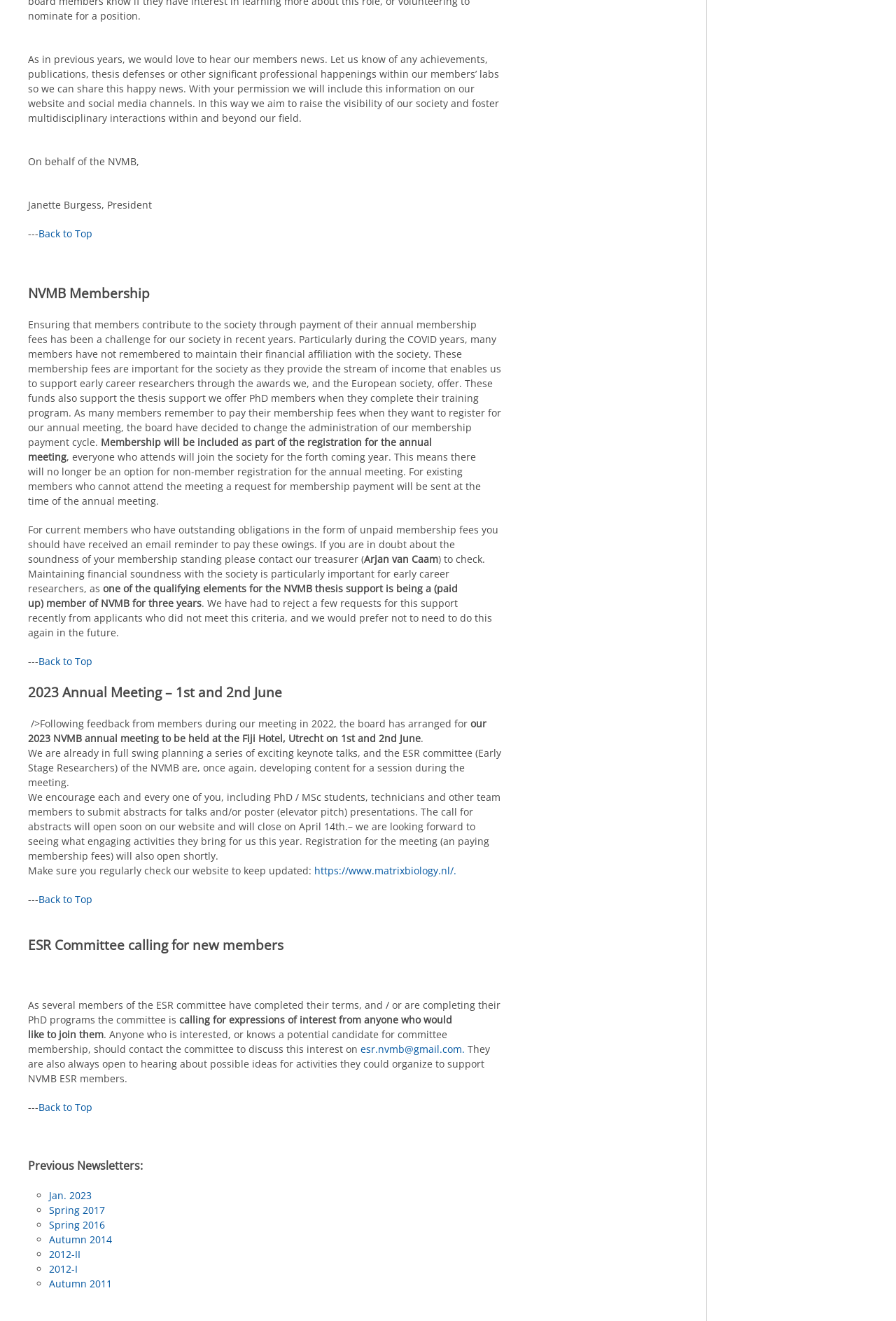Answer the question below using just one word or a short phrase: 
What is the purpose of membership fees?

Support early career researchers